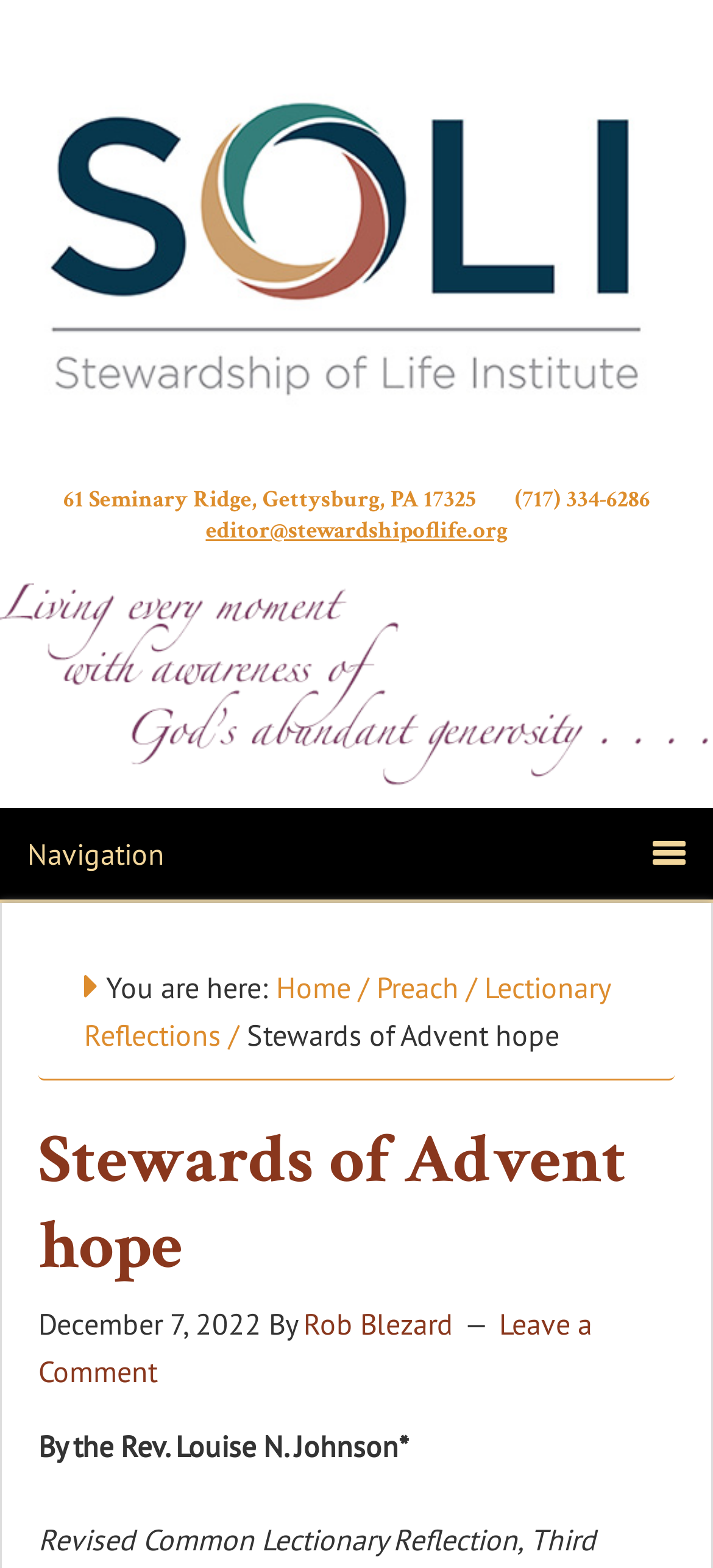What is the phone number of Stewards of Advent hope?
Answer the question with a detailed and thorough explanation.

I found the phone number by looking at the static text element with the bounding box coordinates [0.088, 0.309, 0.912, 0.329] which contains the address and phone number information.